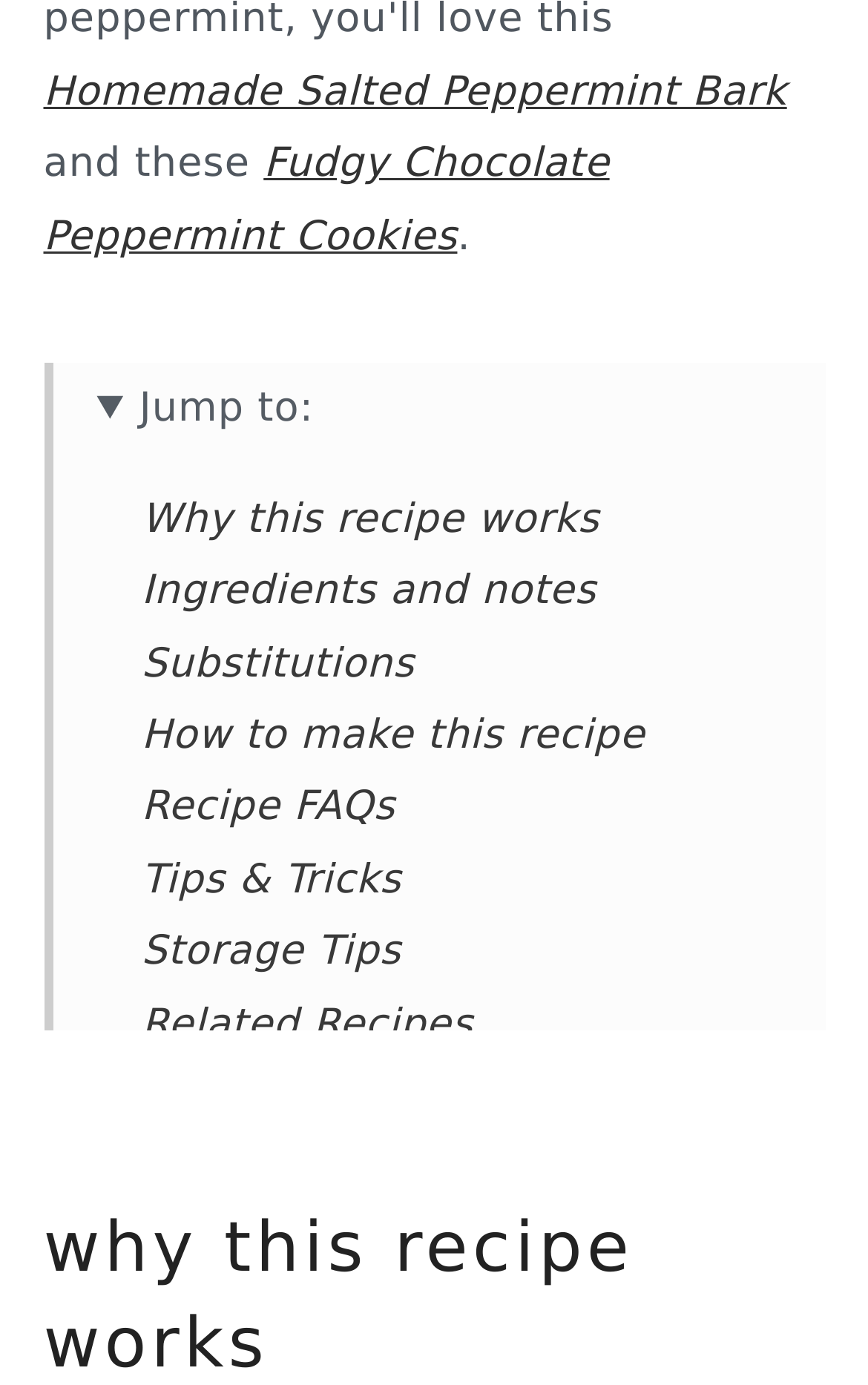Predict the bounding box coordinates of the area that should be clicked to accomplish the following instruction: "Visit Thiên Văn Vũ Trụ Học". The bounding box coordinates should consist of four float numbers between 0 and 1, i.e., [left, top, right, bottom].

None